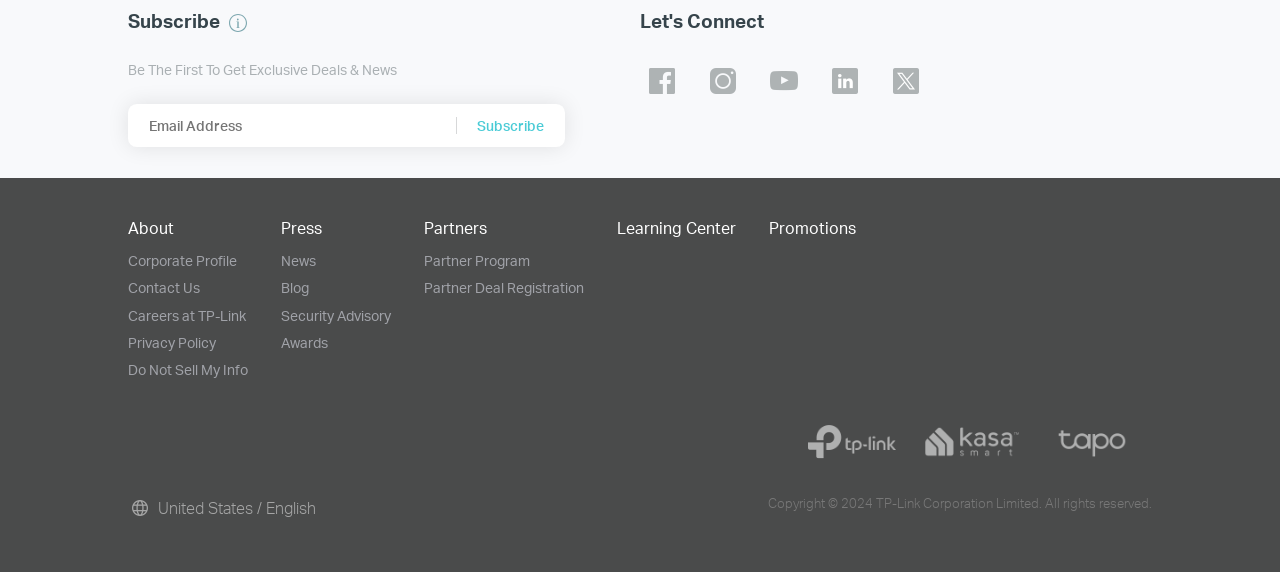How many social media links are present? Analyze the screenshot and reply with just one word or a short phrase.

5